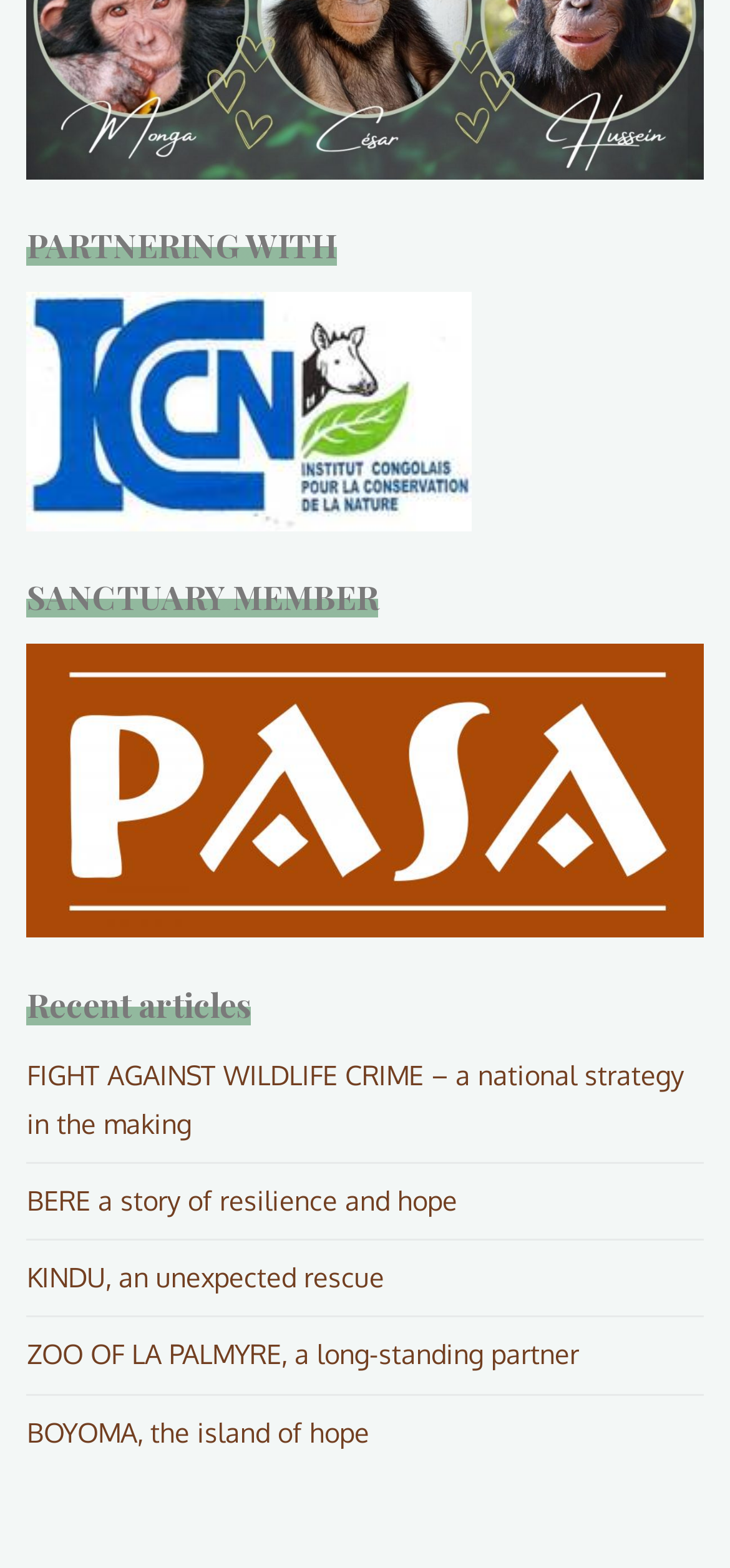Identify the bounding box for the UI element specified in this description: "parent_node: SANCTUARY MEMBER". The coordinates must be four float numbers between 0 and 1, formatted as [left, top, right, bottom].

[0.037, 0.491, 0.963, 0.512]